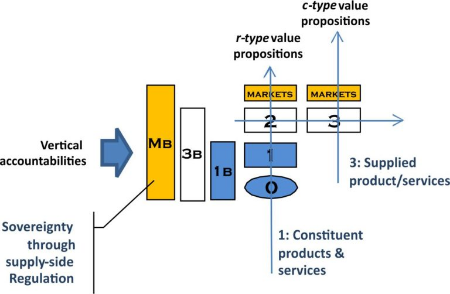Respond with a single word or phrase to the following question:
What is the purpose of the matrix labeled 'MB'?

Integrates various levels of supply